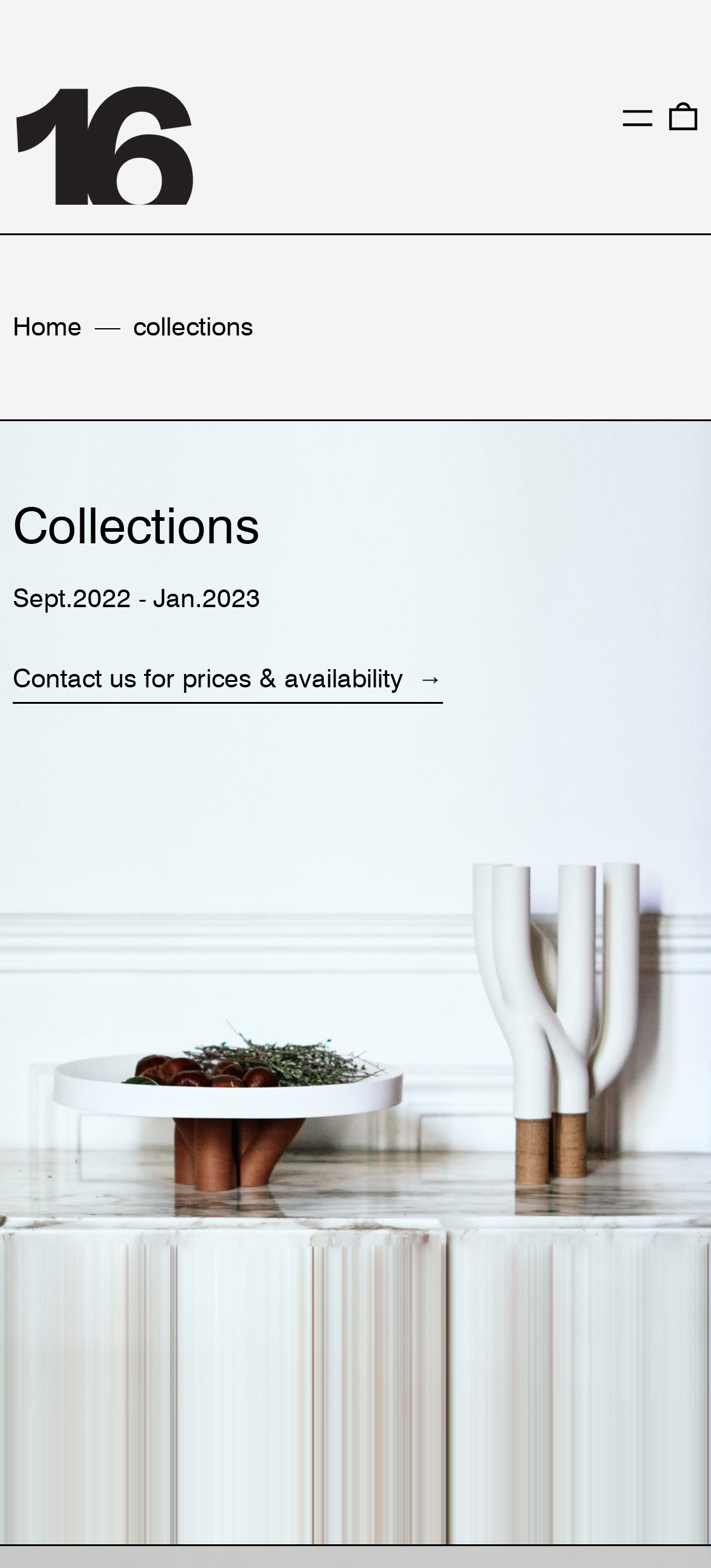What is the name of the website?
Using the visual information, respond with a single word or phrase.

16m²